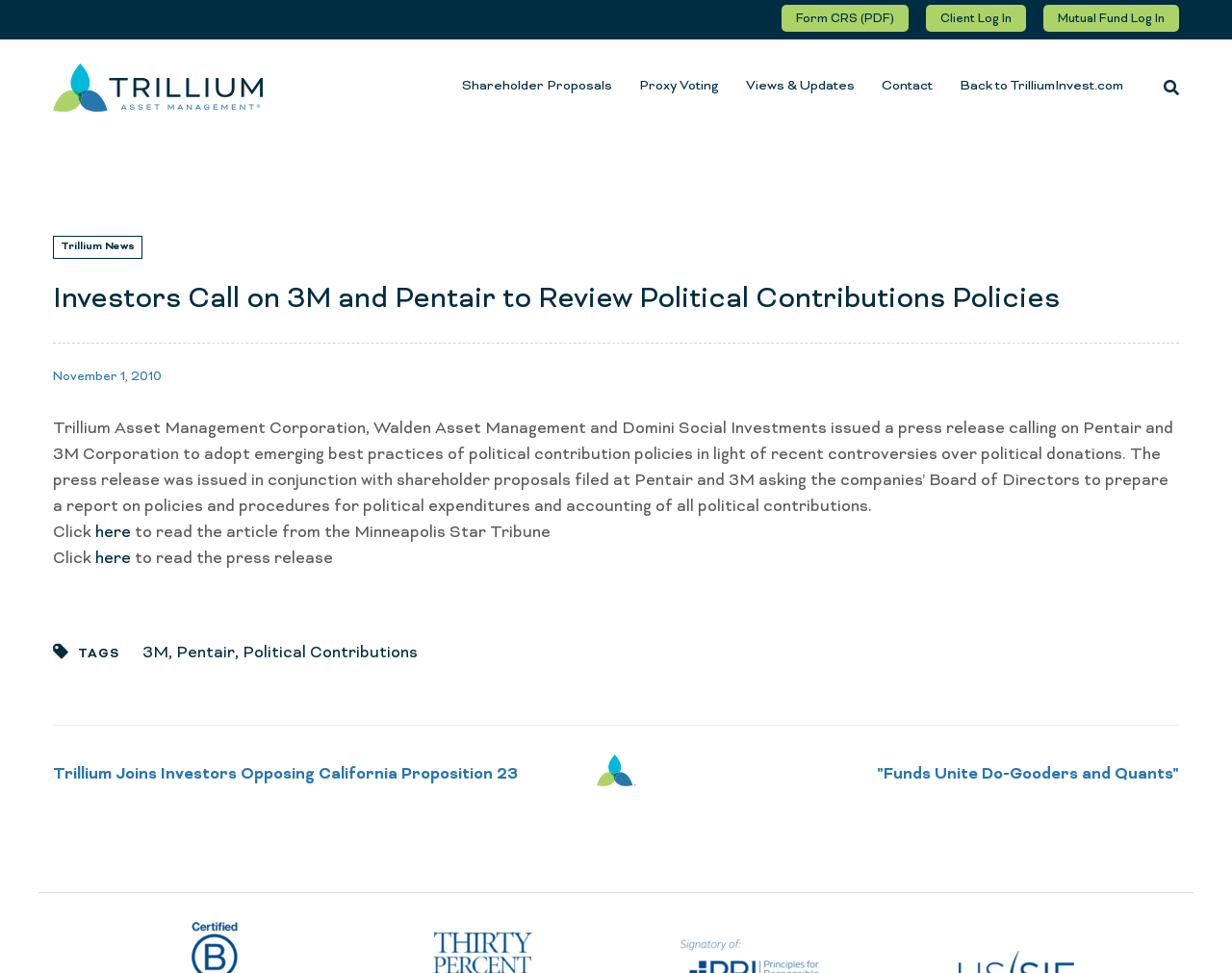How many tags are mentioned at the bottom of the article?
Please look at the screenshot and answer using one word or phrase.

3